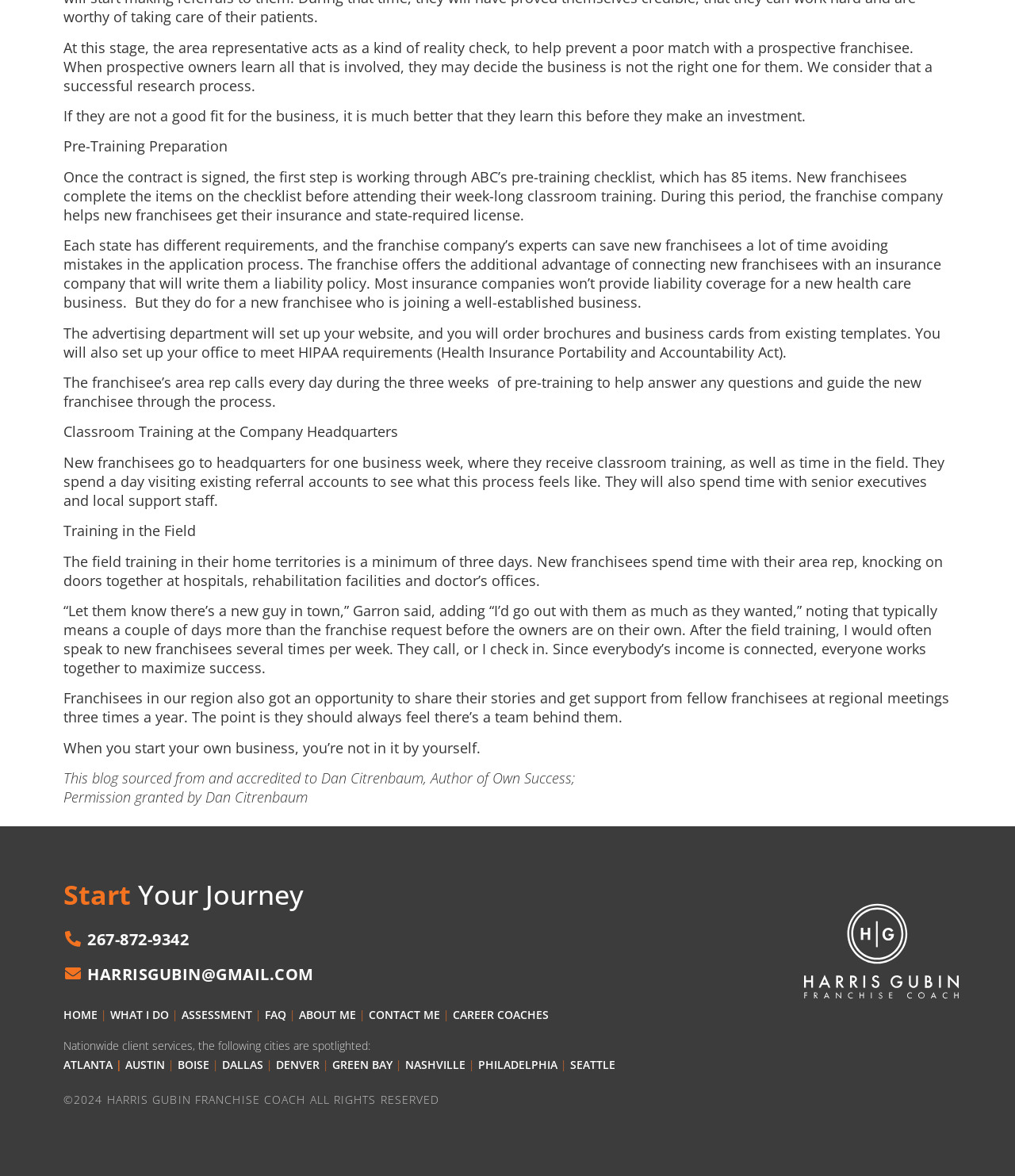Find the bounding box coordinates of the element to click in order to complete the given instruction: "View the 'ATLANTA' page."

[0.062, 0.899, 0.111, 0.912]